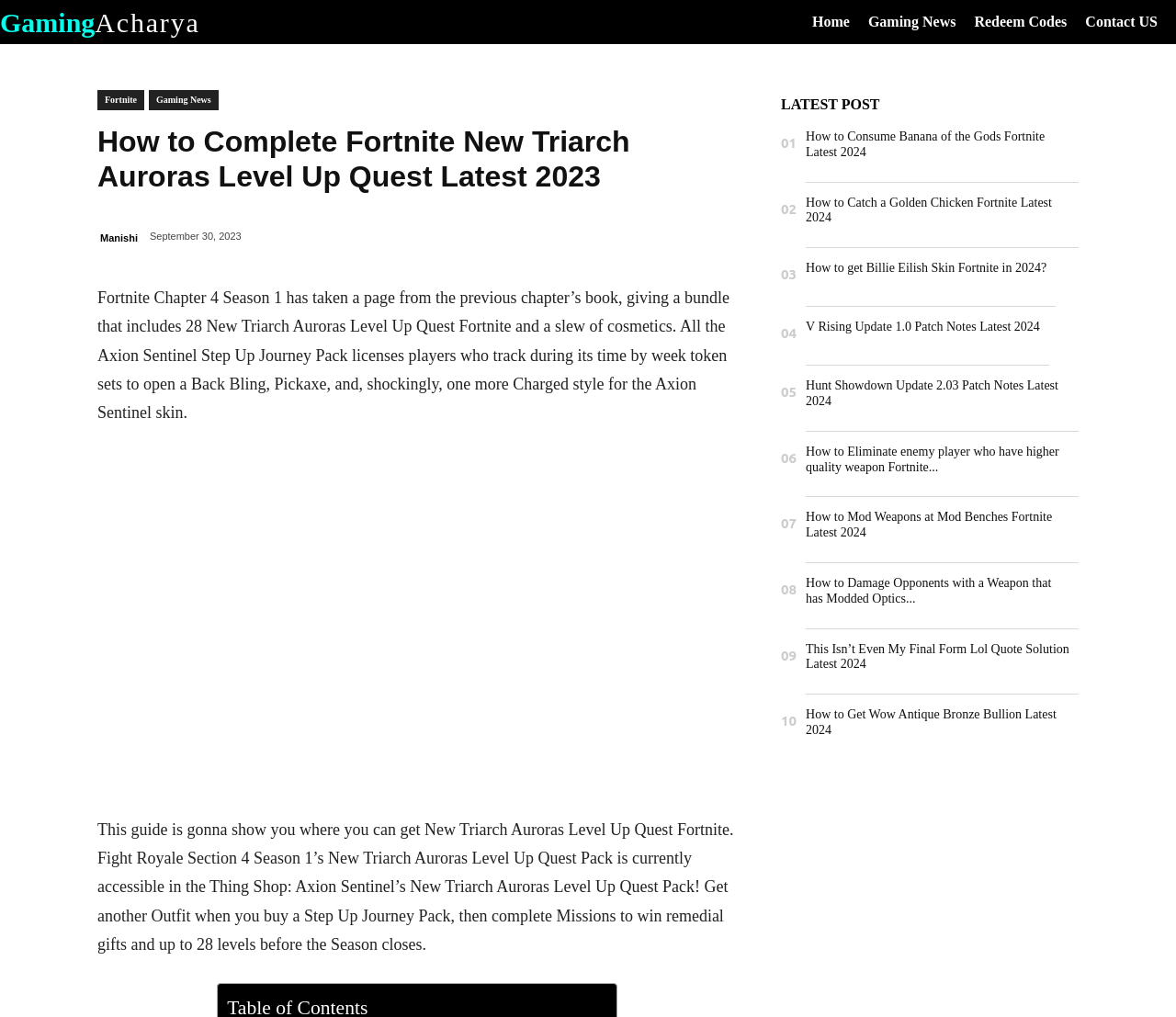Using the information shown in the image, answer the question with as much detail as possible: What is the current season of Fortnite?

The webpage mentions 'Fortnite Chapter 4 Season 1' in the meta description and also in the content, indicating that the current season of Fortnite is Chapter 4 Season 1.